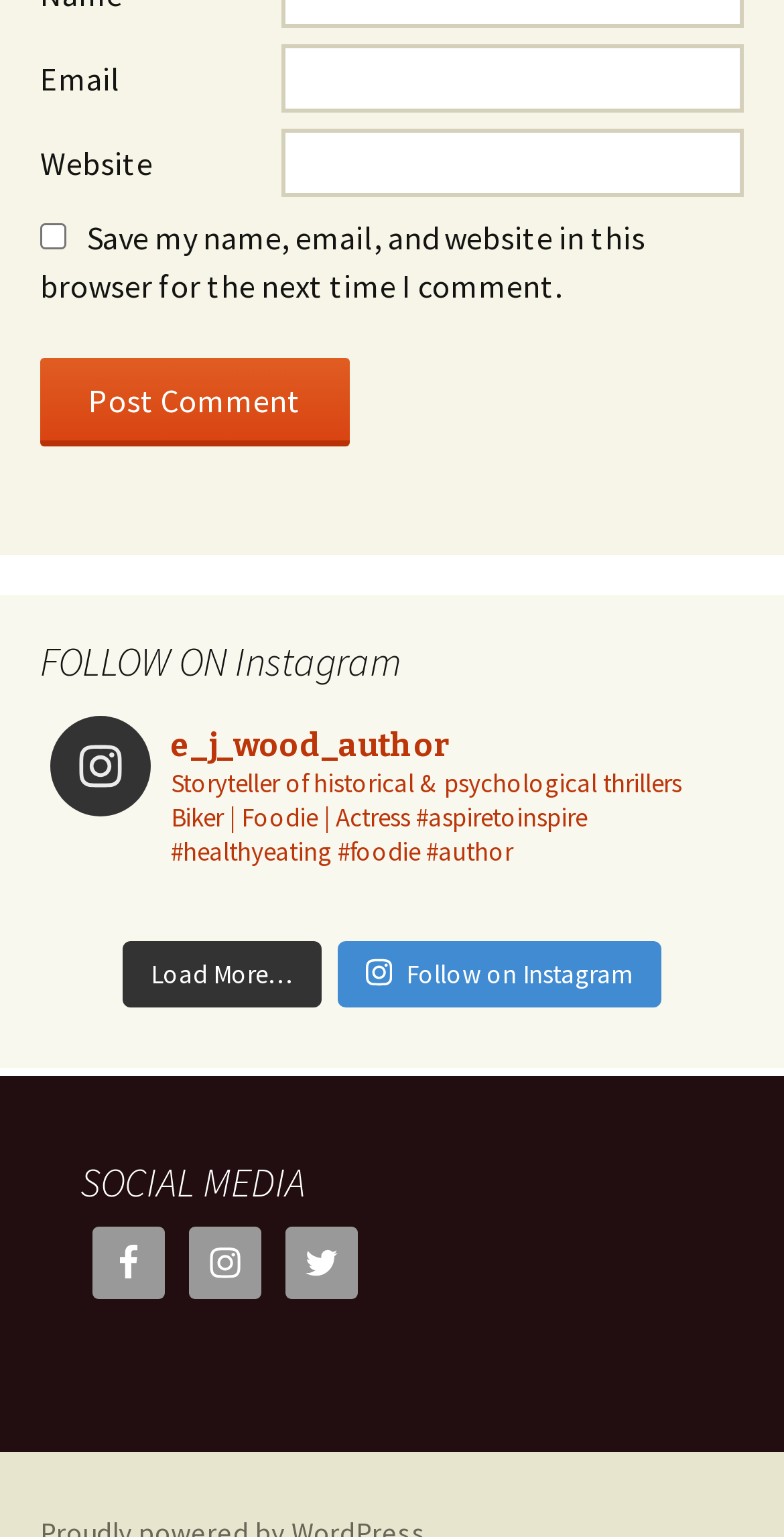Please pinpoint the bounding box coordinates for the region I should click to adhere to this instruction: "Click the Post Comment button".

[0.051, 0.233, 0.446, 0.291]